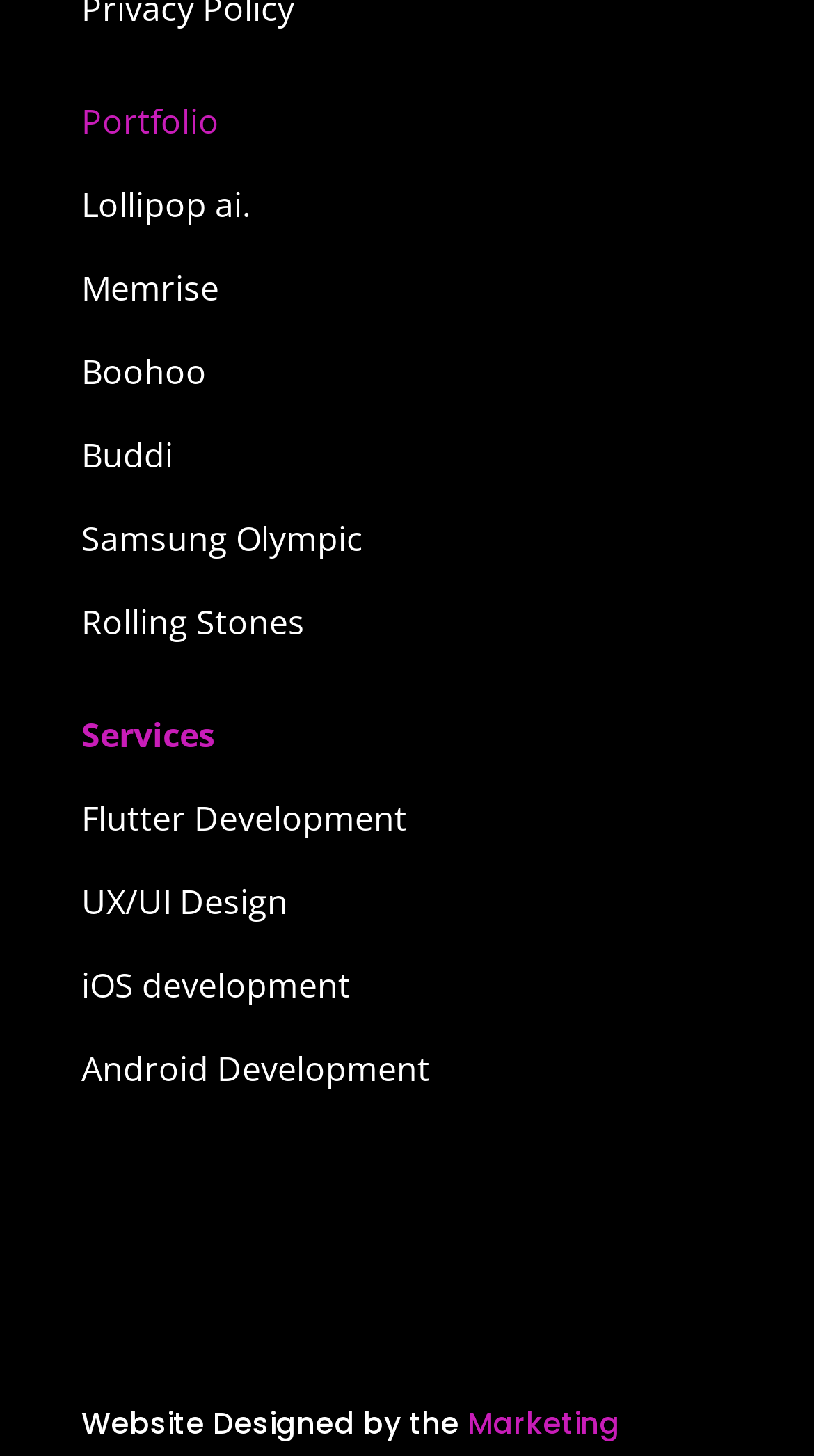What is the last link on the webpage?
Refer to the screenshot and answer in one word or phrase.

Book A Call